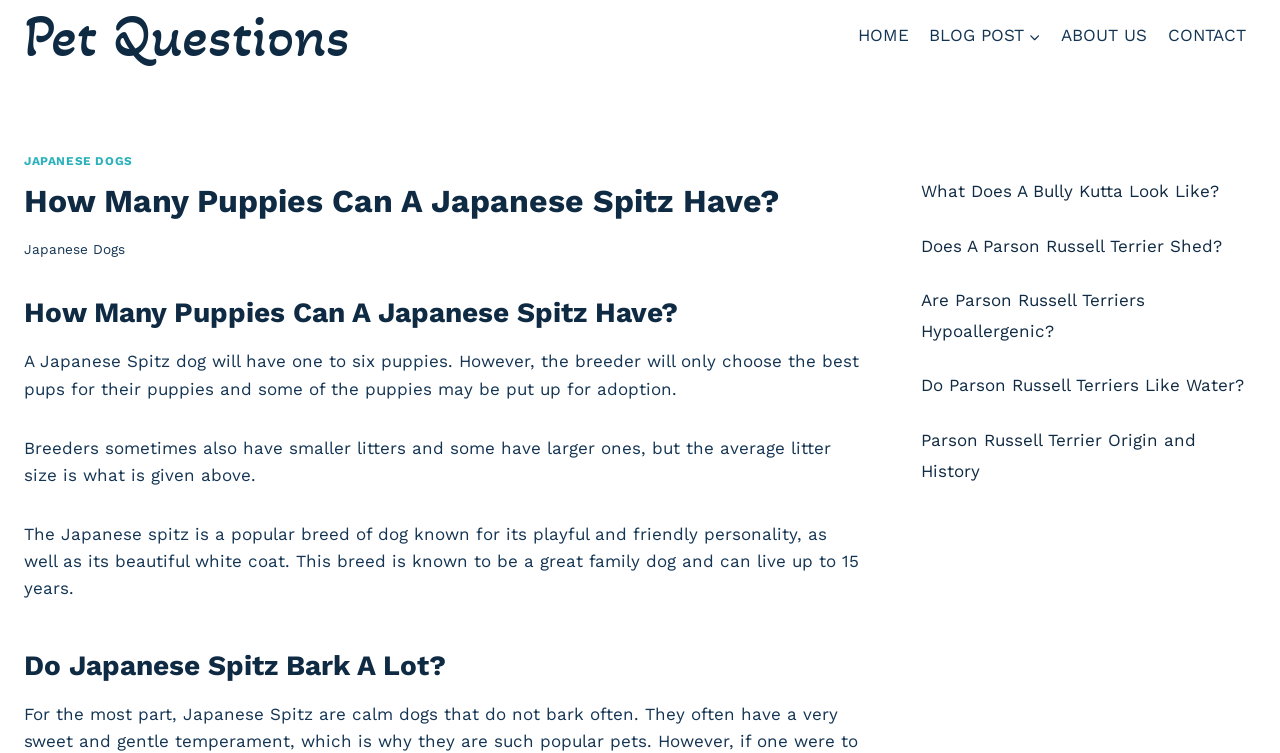What is the personality of a Japanese Spitz?
Based on the screenshot, respond with a single word or phrase.

Playful and friendly